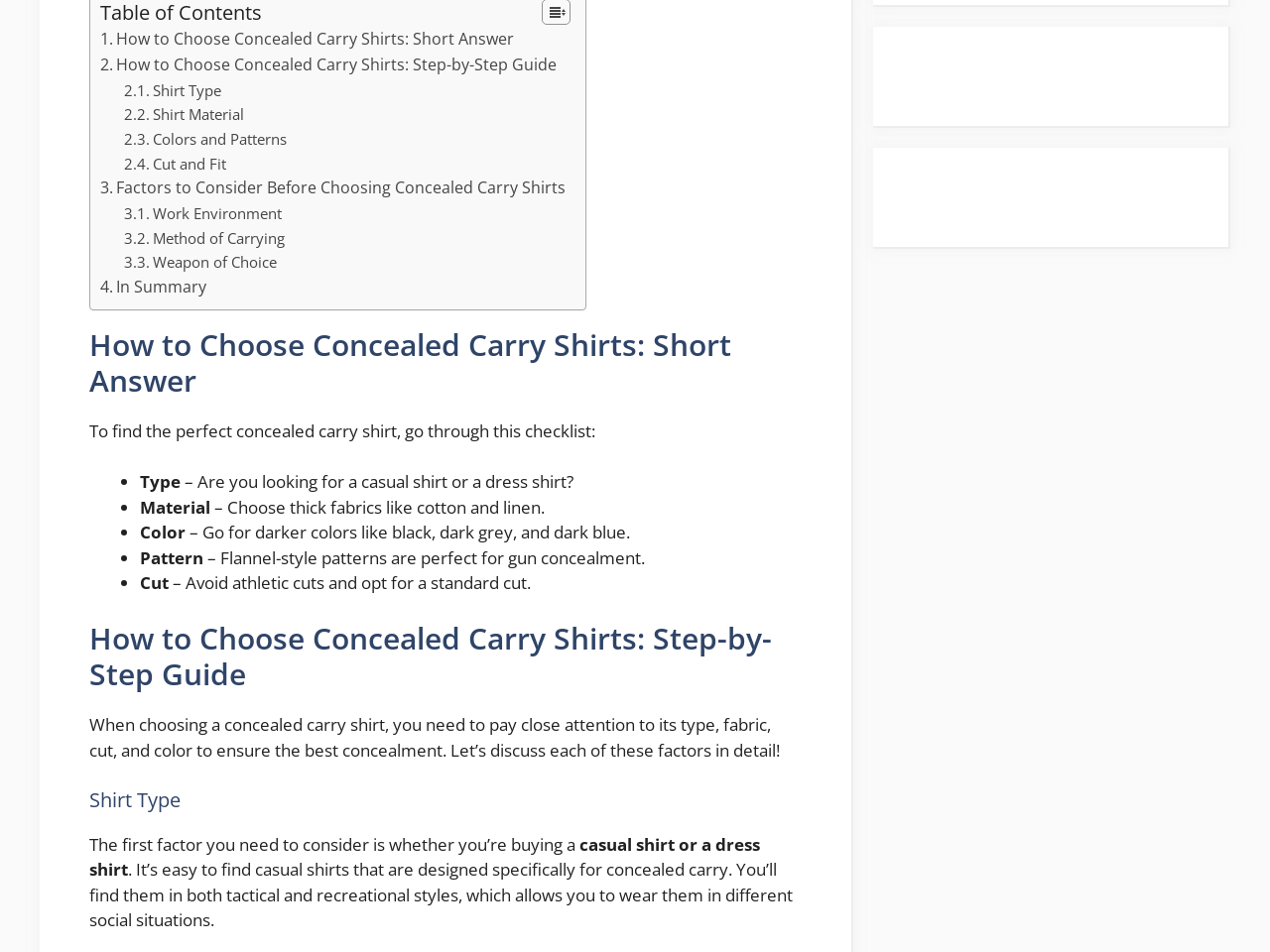Identify the bounding box coordinates for the UI element described as follows: "Colors and Patterns". Ensure the coordinates are four float numbers between 0 and 1, formatted as [left, top, right, bottom].

[0.098, 0.135, 0.226, 0.156]